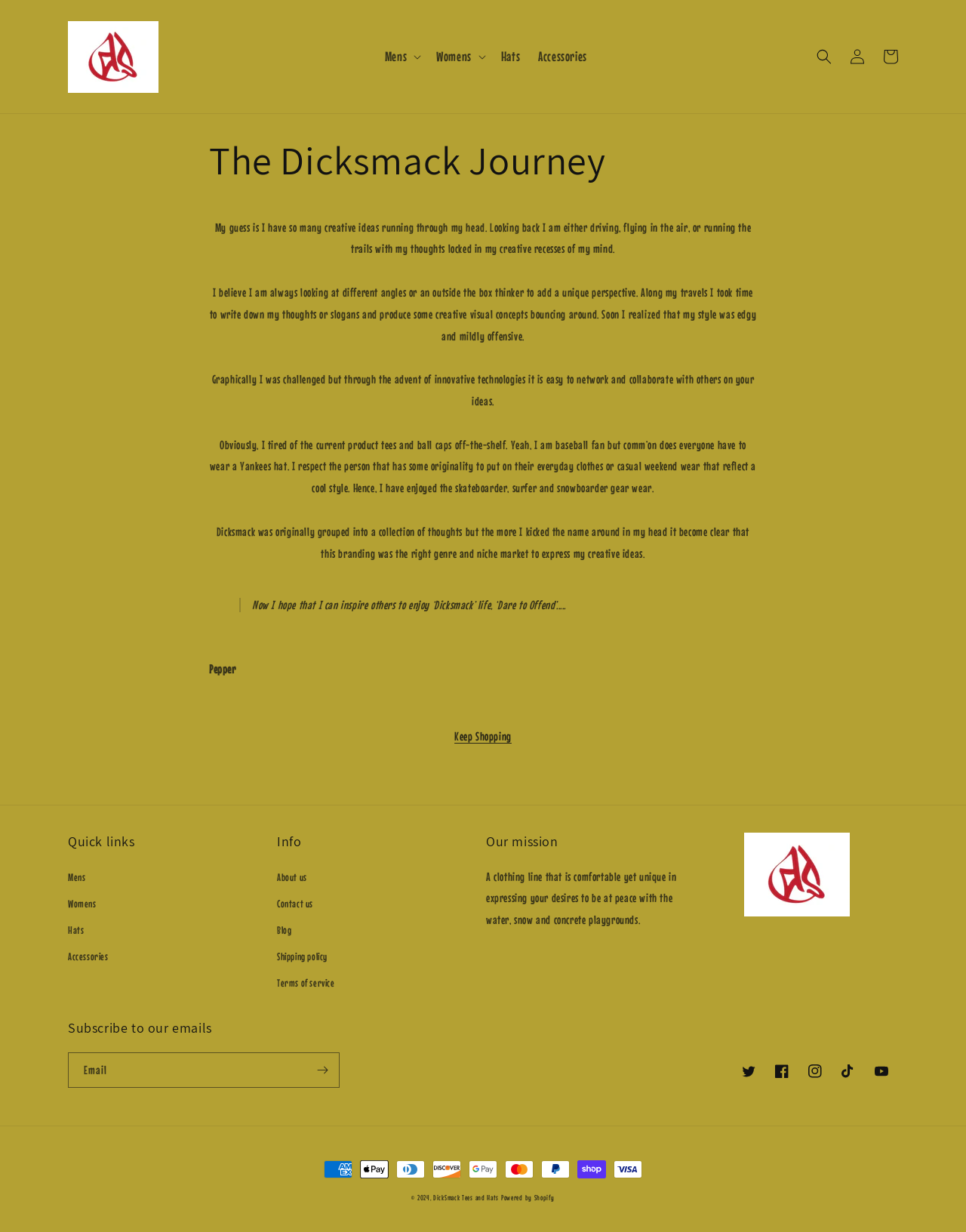Provide the bounding box coordinates for the specified HTML element described in this description: "Hats". The coordinates should be four float numbers ranging from 0 to 1, in the format [left, top, right, bottom].

[0.509, 0.031, 0.548, 0.06]